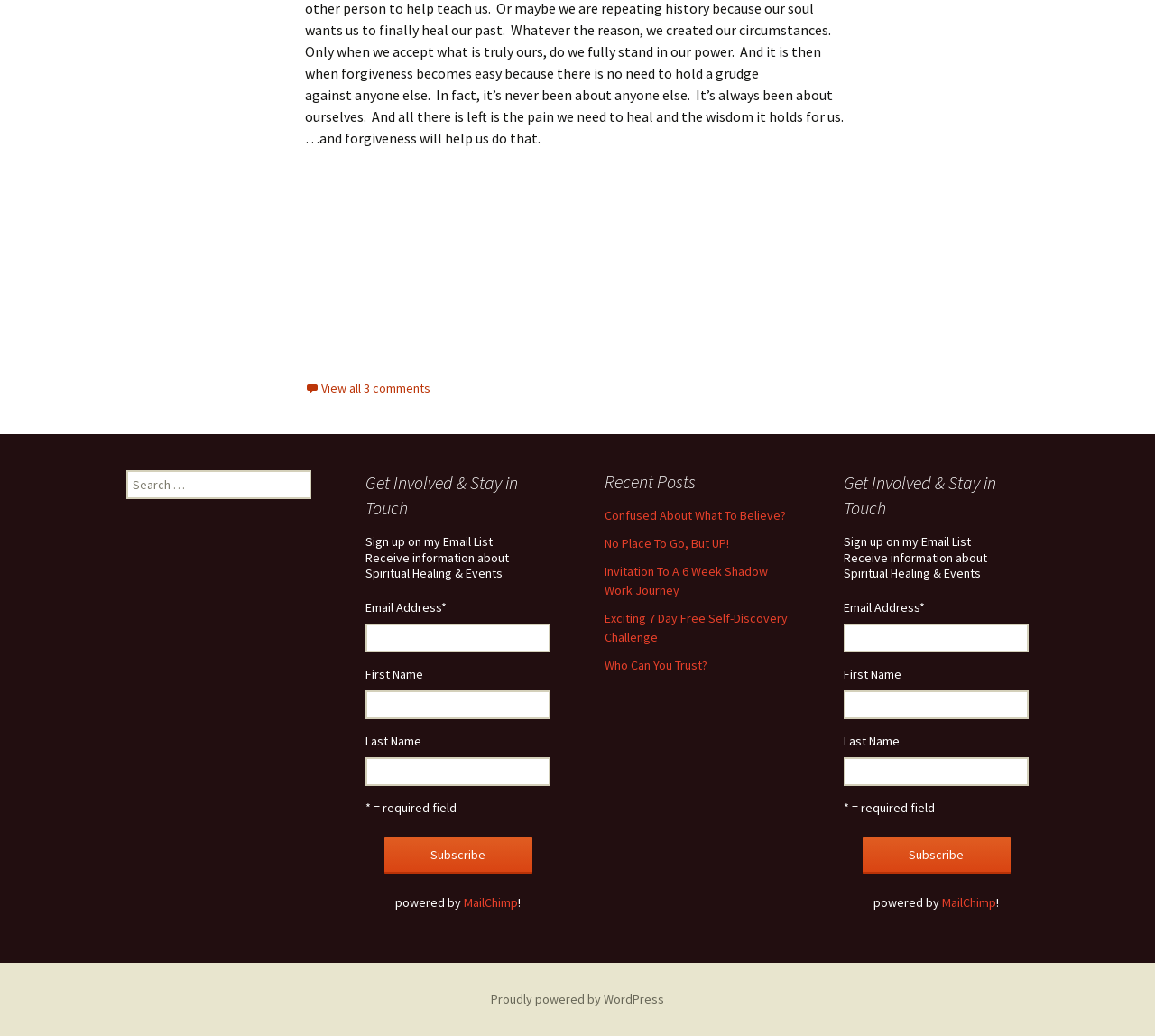Determine the bounding box coordinates of the region that needs to be clicked to achieve the task: "Search for something".

[0.109, 0.454, 0.27, 0.482]